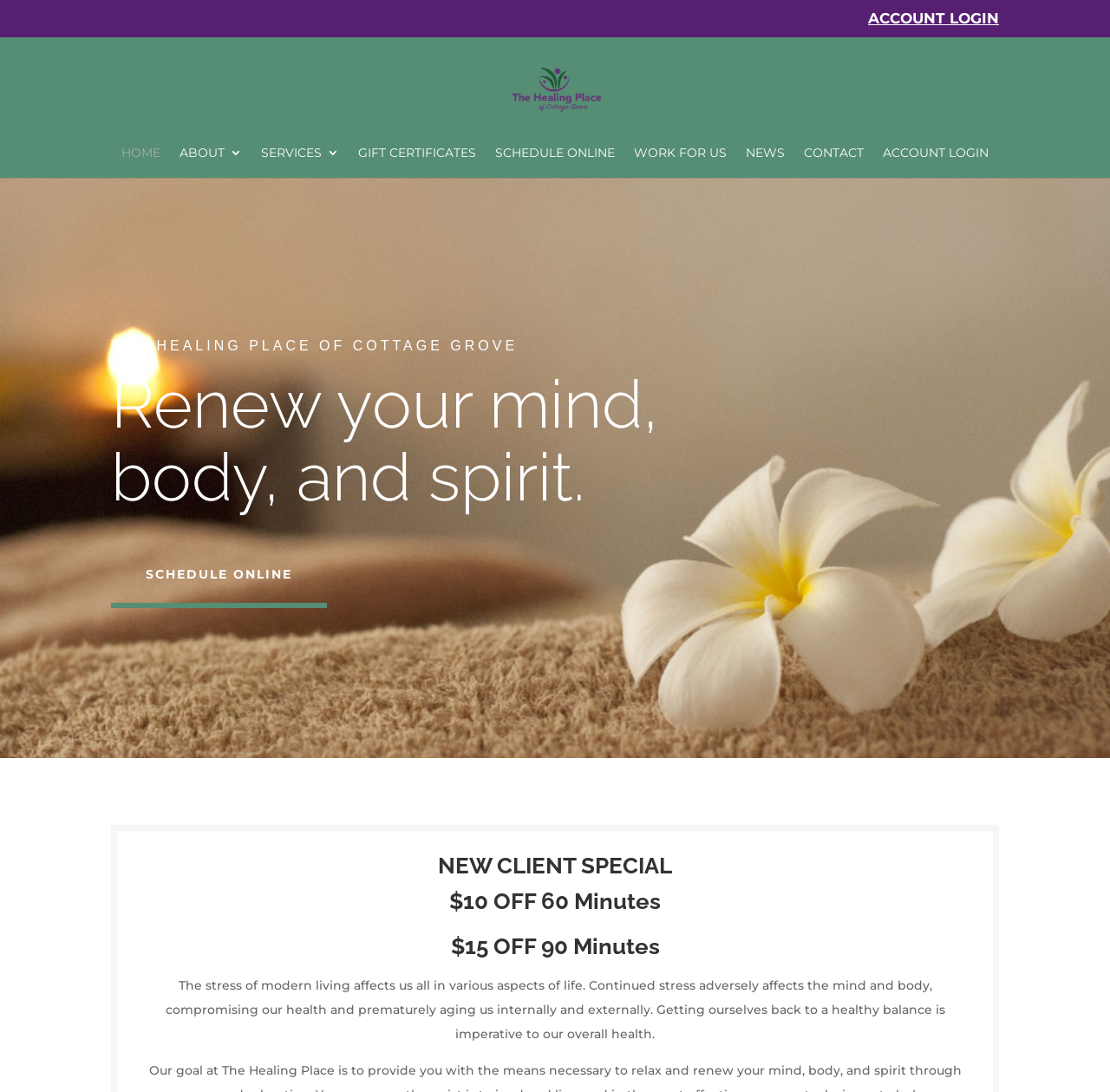Examine the image and give a thorough answer to the following question:
How much is the discount for new clients?

I found the answer by looking at the heading 'NEW CLIENT SPECIAL $10 OFF 60 Minutes', which indicates that new clients can get a discount of $10 off 60 minutes of service.